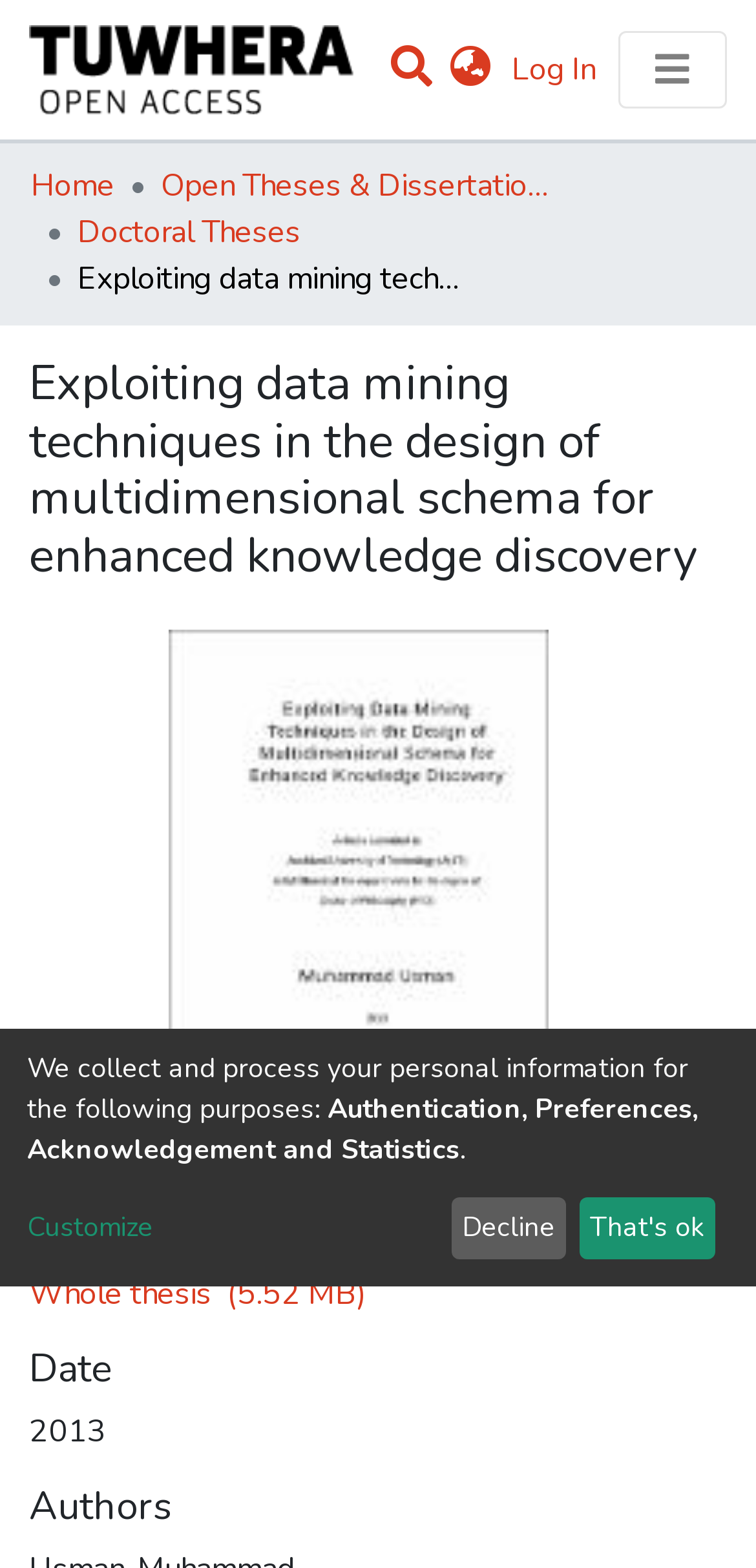Please determine the bounding box coordinates, formatted as (top-left x, top-left y, bottom-right x, bottom-right y), with all values as floating point numbers between 0 and 1. Identify the bounding box of the region described as: Open Theses & Dissertations

[0.213, 0.104, 0.726, 0.133]